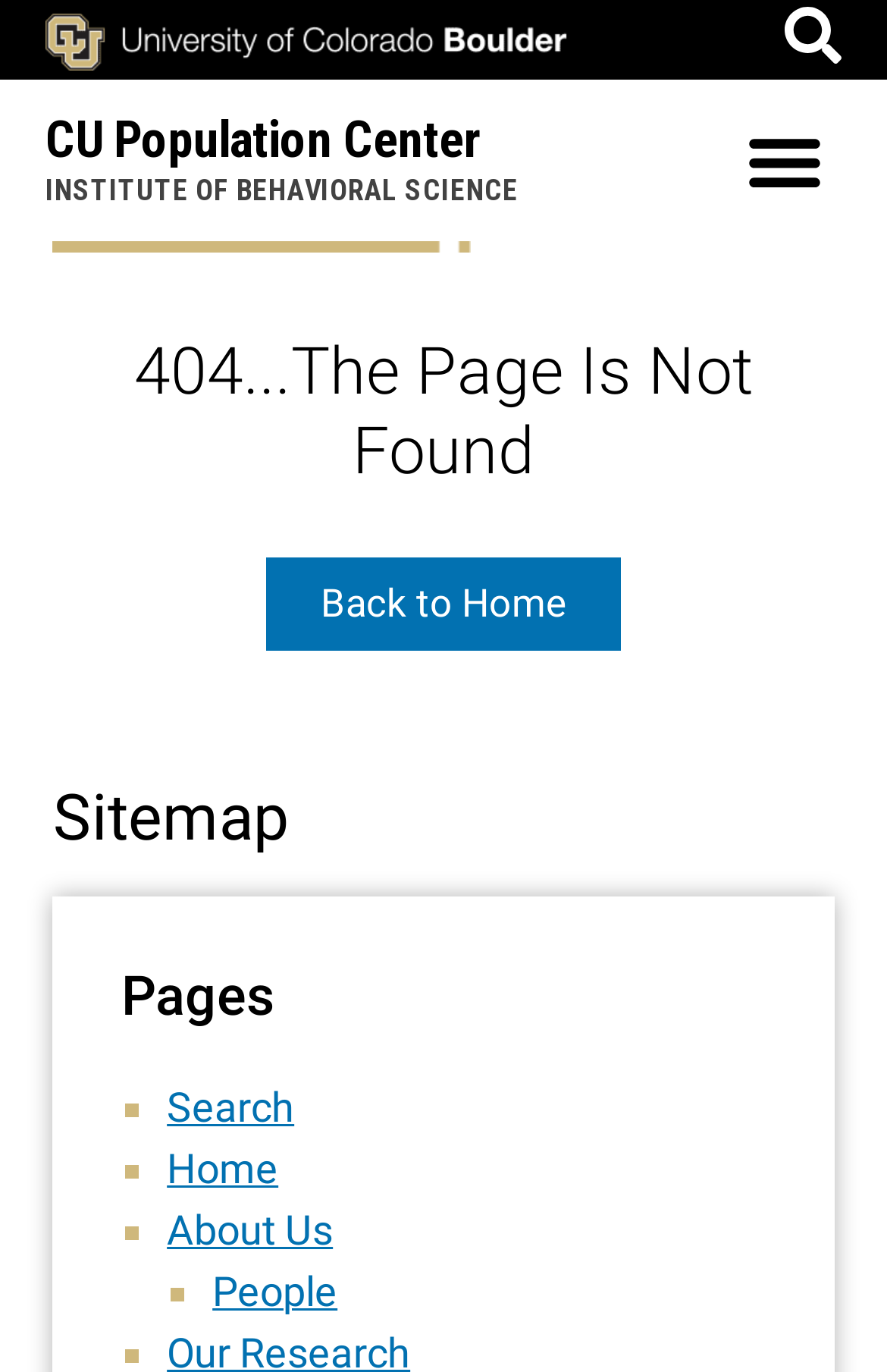Please find the bounding box coordinates of the clickable region needed to complete the following instruction: "visit CU Population Center". The bounding box coordinates must consist of four float numbers between 0 and 1, i.e., [left, top, right, bottom].

[0.051, 0.08, 0.544, 0.123]